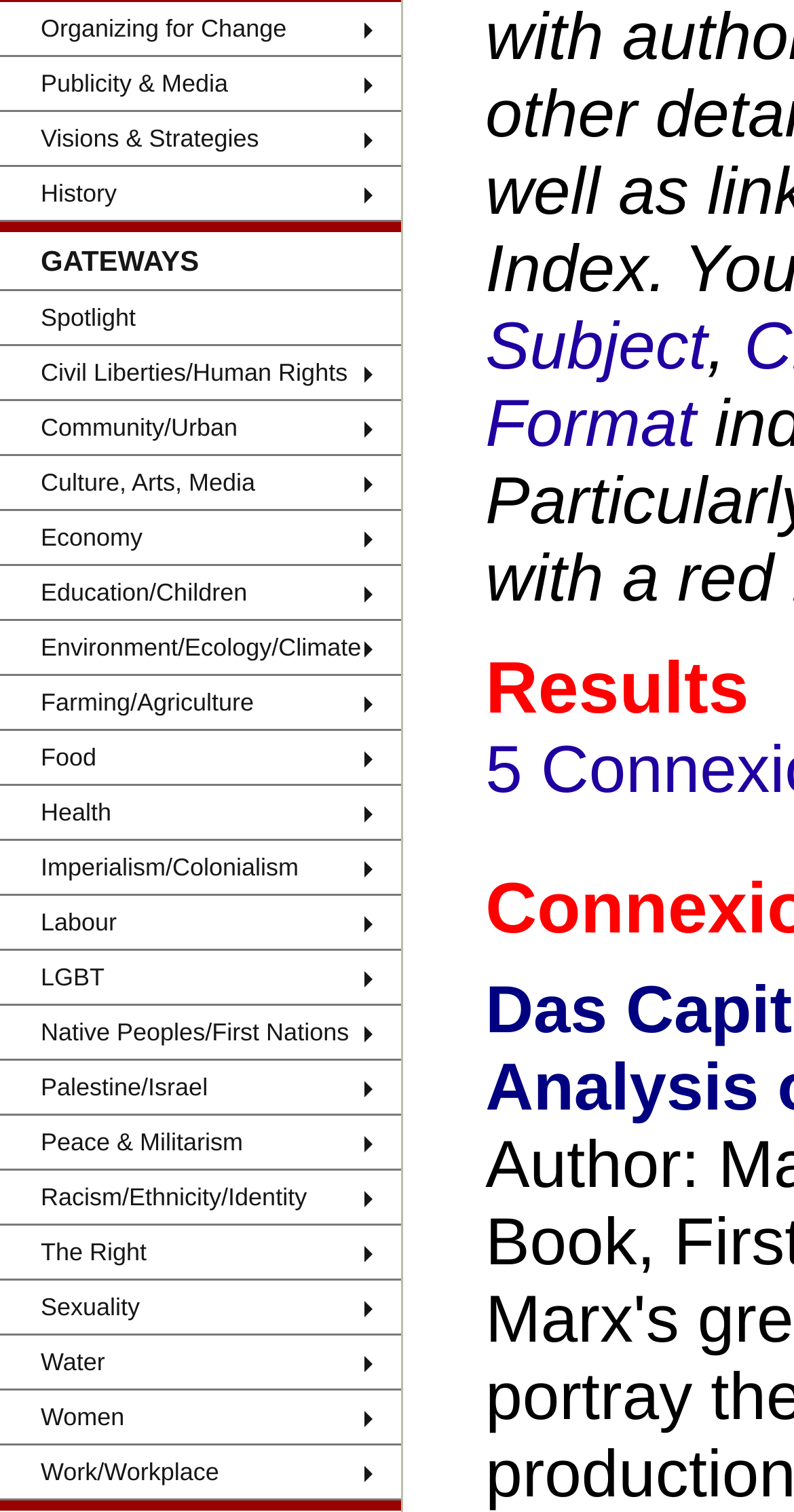Locate the bounding box coordinates for the element described below: "The Right". The coordinates must be four float values between 0 and 1, formatted as [left, top, right, bottom].

[0.0, 0.811, 0.506, 0.847]